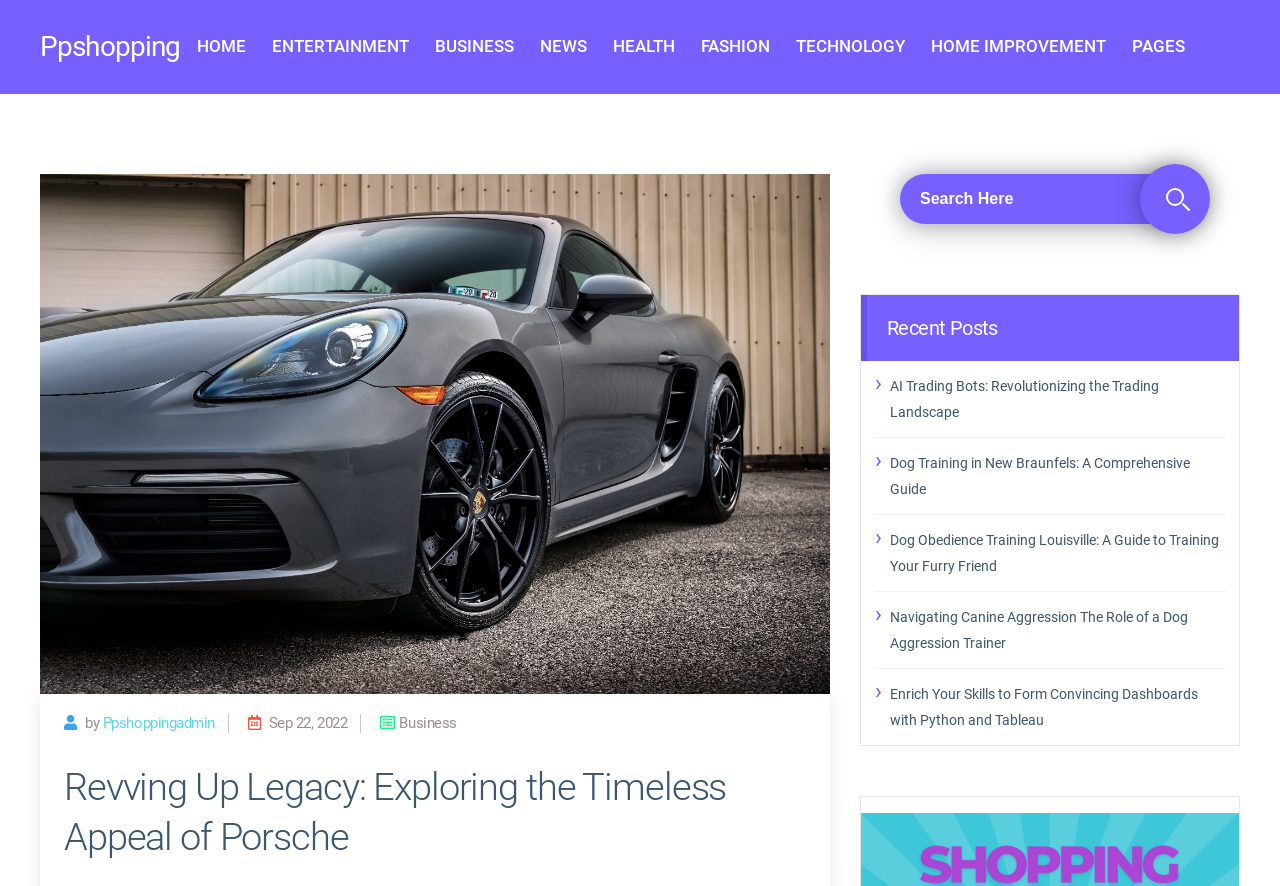What is the category of the article 'Revving Up Legacy: Exploring the Timeless Appeal of Porsche'?
Based on the visual content, answer with a single word or a brief phrase.

Business